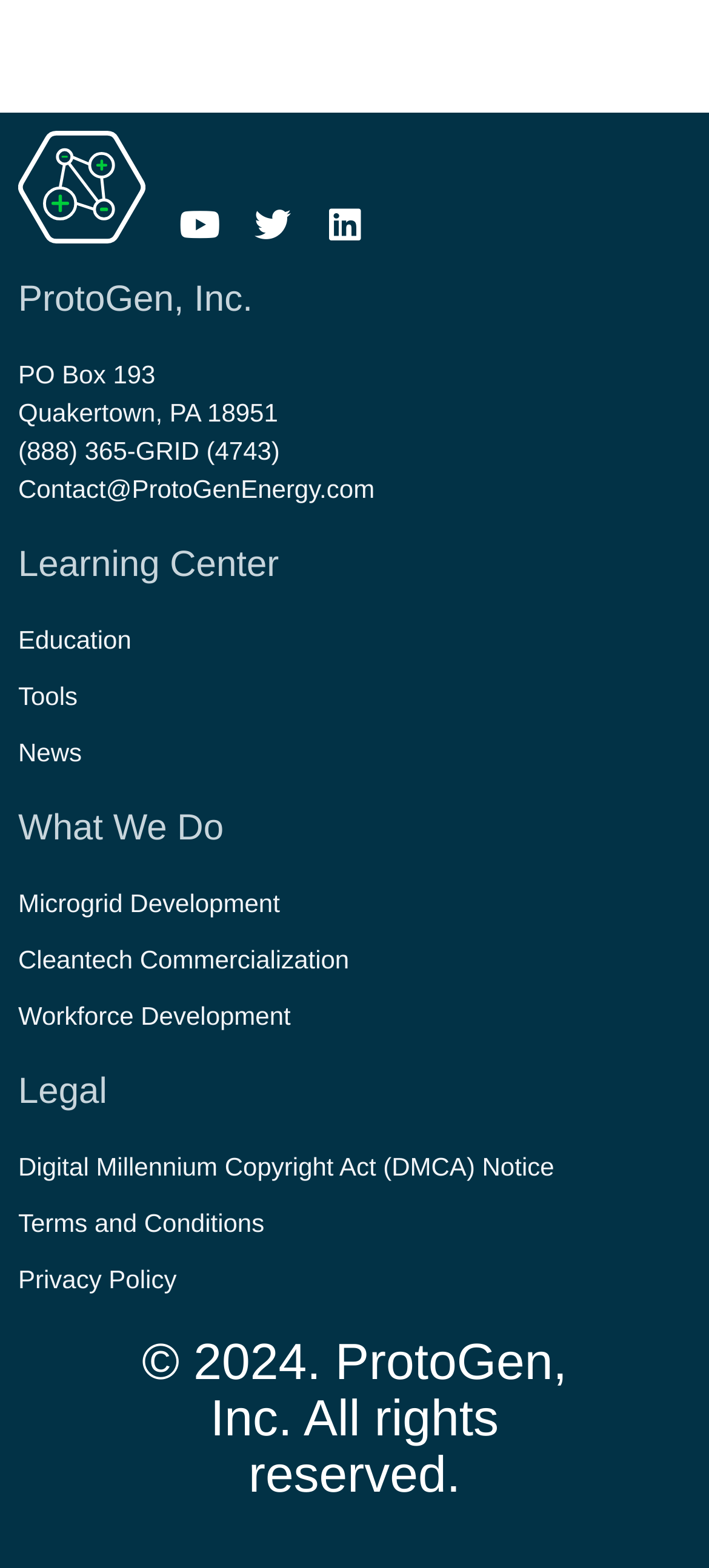Please give the bounding box coordinates of the area that should be clicked to fulfill the following instruction: "Learn about Microgrid Development". The coordinates should be in the format of four float numbers from 0 to 1, i.e., [left, top, right, bottom].

[0.026, 0.565, 0.974, 0.589]